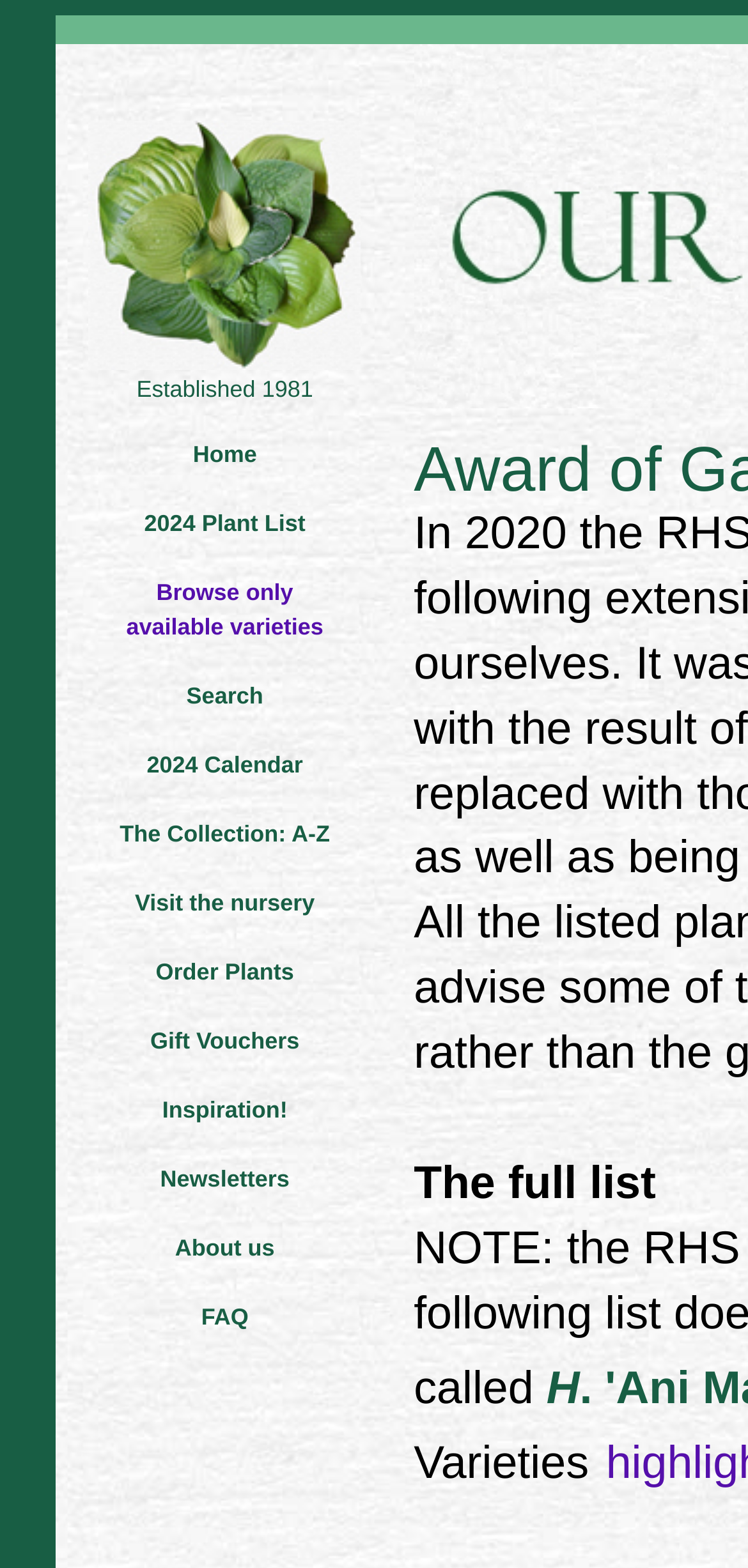Reply to the question with a single word or phrase:
What is the name of the hostas collection?

Mickfield Hostas